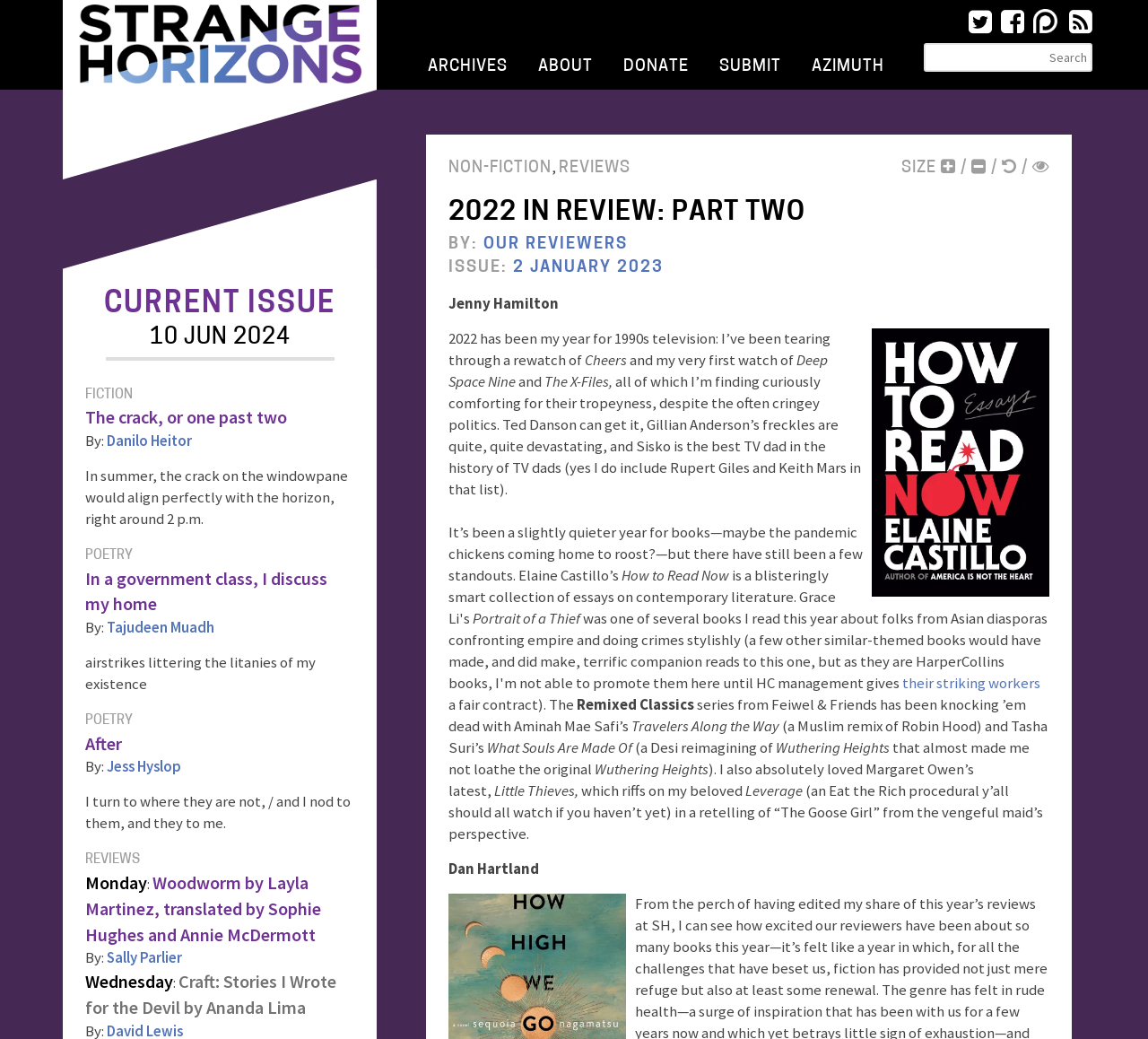Please locate the bounding box coordinates of the element that should be clicked to achieve the given instruction: "Click on the 'SUBMIT' link".

[0.613, 0.043, 0.694, 0.082]